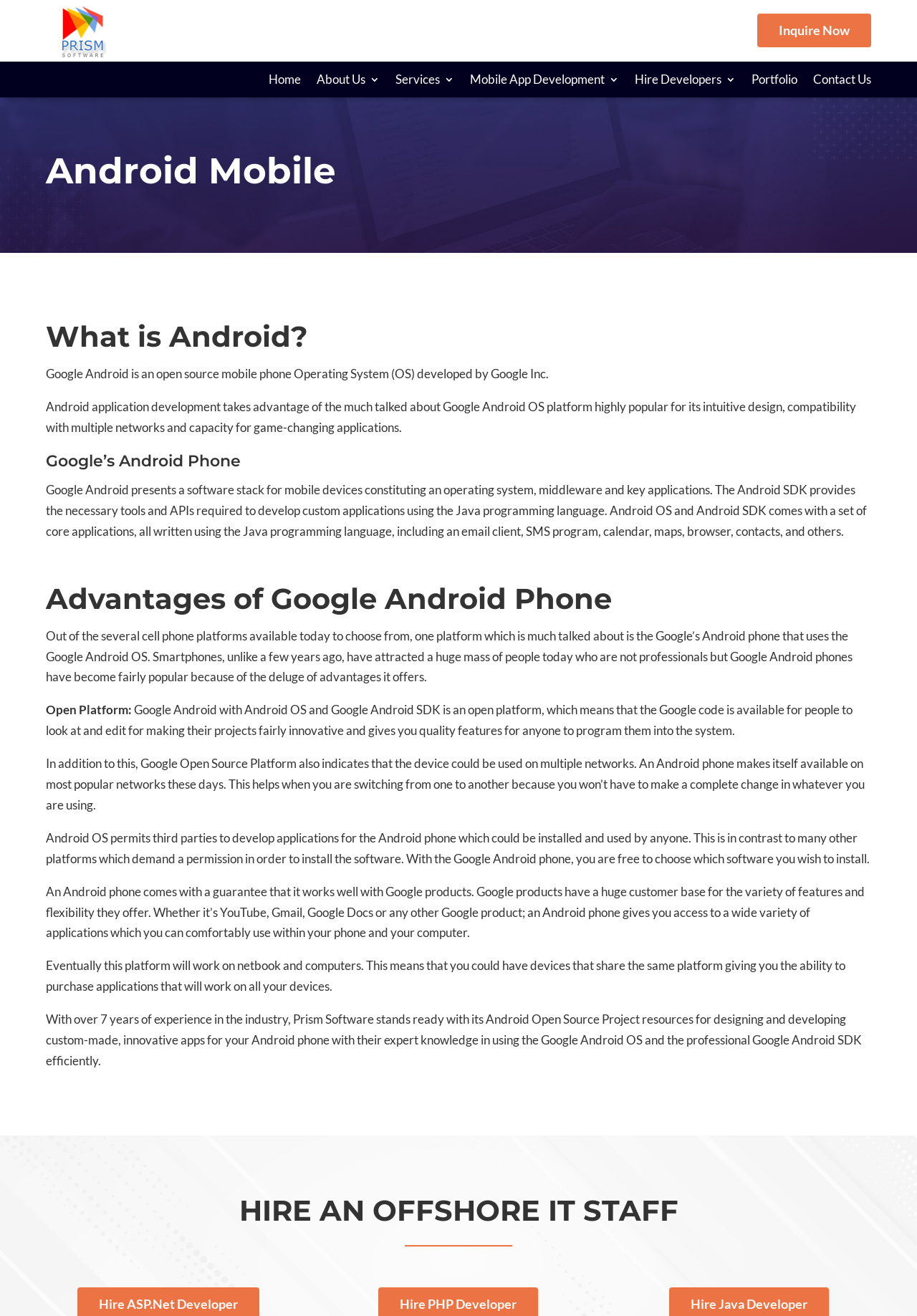Please provide a one-word or phrase answer to the question: 
What is the purpose of the 'Hire Developers' link?

Hire offshore IT staff